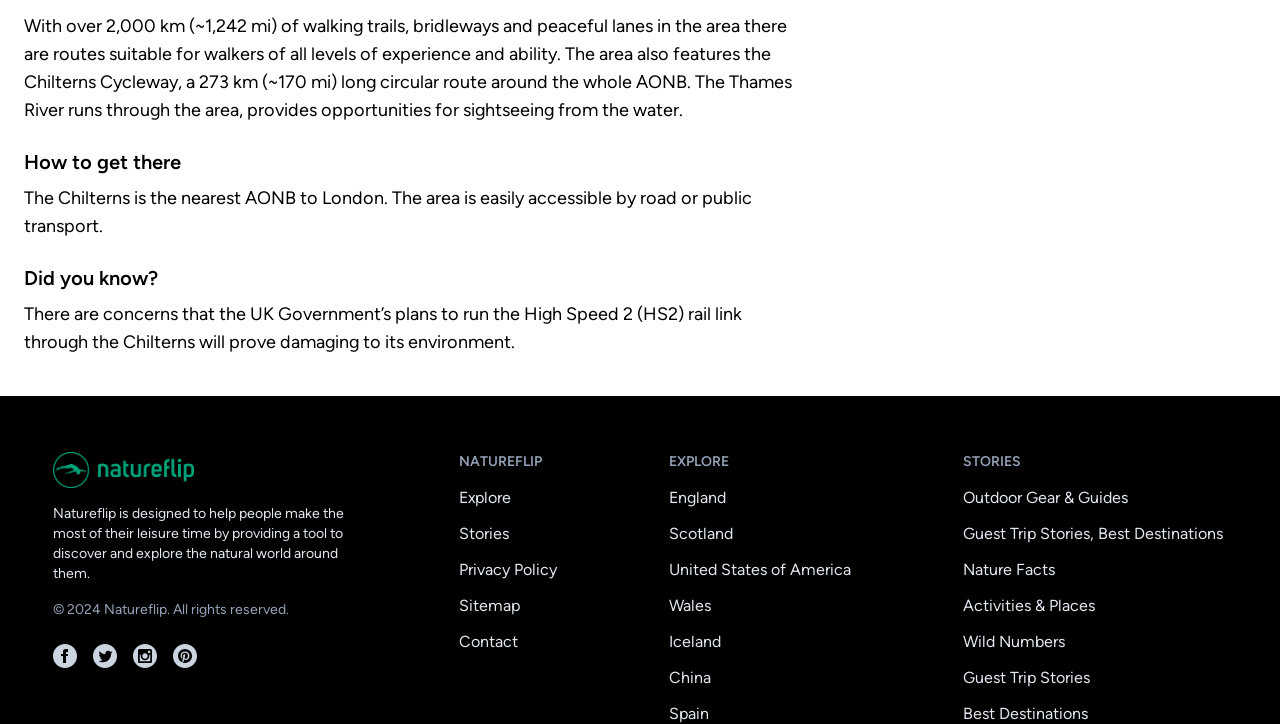Please find the bounding box coordinates of the element that must be clicked to perform the given instruction: "Go to Privacy Policy". The coordinates should be four float numbers from 0 to 1, i.e., [left, top, right, bottom].

[0.358, 0.762, 0.435, 0.812]